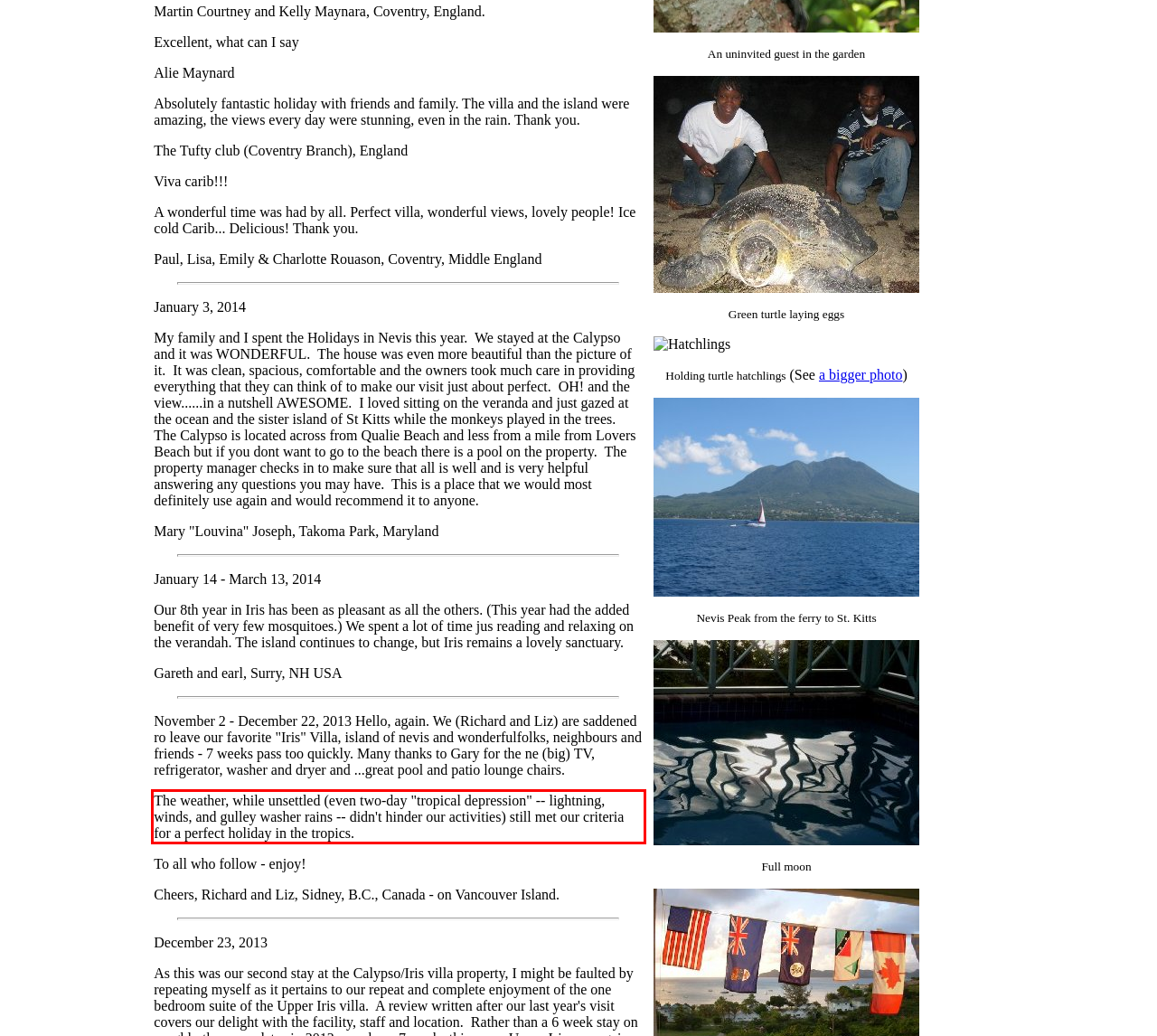Identify the text within the red bounding box on the webpage screenshot and generate the extracted text content.

The weather, while unsettled (even two-day "tropical depression" -- lightning, winds, and gulley washer rains -- didn't hinder our activities) still met our criteria for a perfect holiday in the tropics.